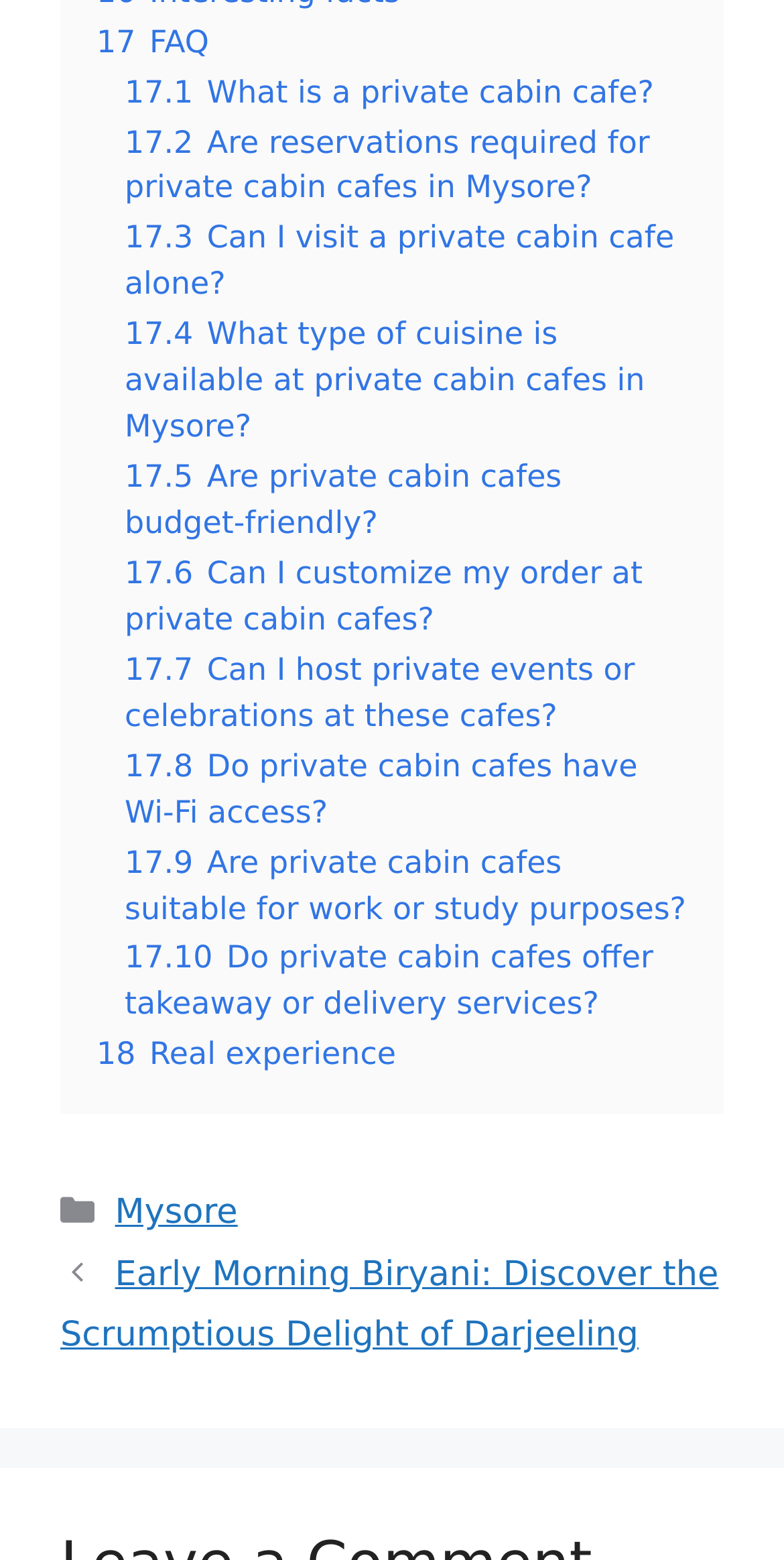Could you provide the bounding box coordinates for the portion of the screen to click to complete this instruction: "read about private cabin cafes in Mysore"?

[0.159, 0.047, 0.834, 0.07]